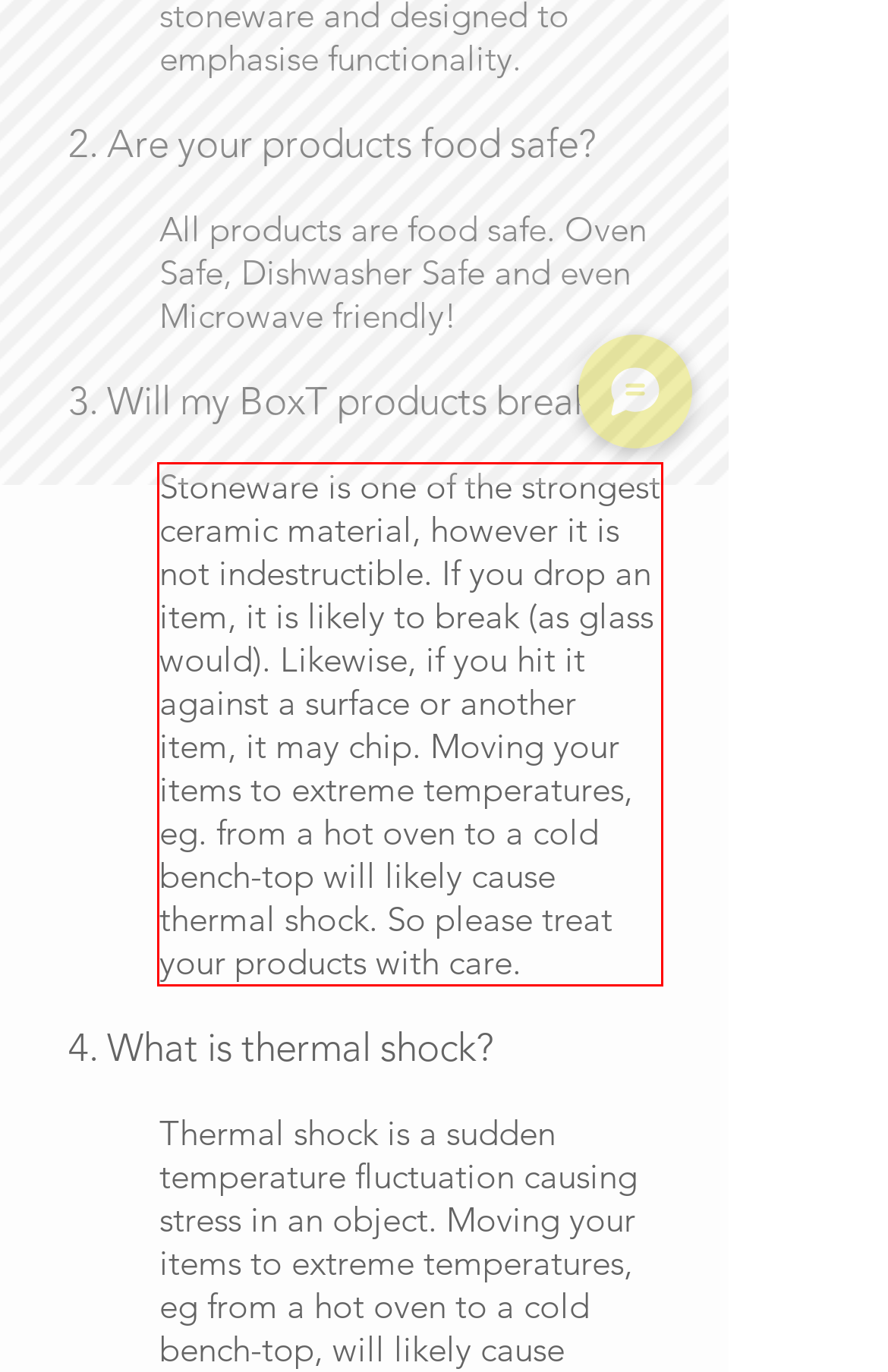Please extract the text content within the red bounding box on the webpage screenshot using OCR.

Stoneware is one of the strongest ceramic material, however it is not indestructible. If you drop an item, it is likely to break (as glass would). Likewise, if you hit it against a surface or another item, it may chip. Moving your items to extreme temperatures, eg. from a hot oven to a cold bench-top will likely cause thermal shock. So please treat your products with care.